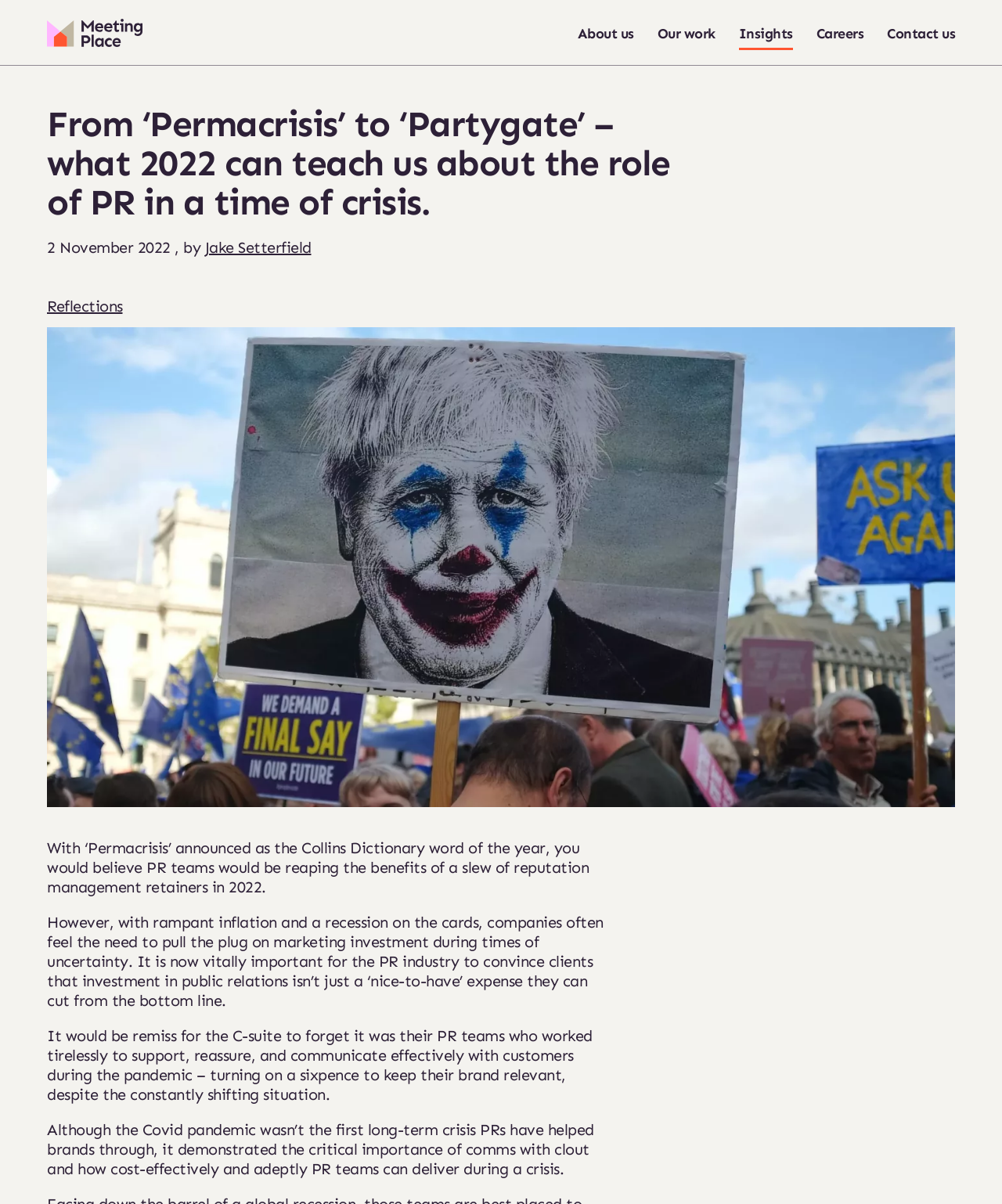Determine the bounding box coordinates for the area that needs to be clicked to fulfill this task: "contact us". The coordinates must be given as four float numbers between 0 and 1, i.e., [left, top, right, bottom].

[0.885, 0.021, 0.953, 0.035]